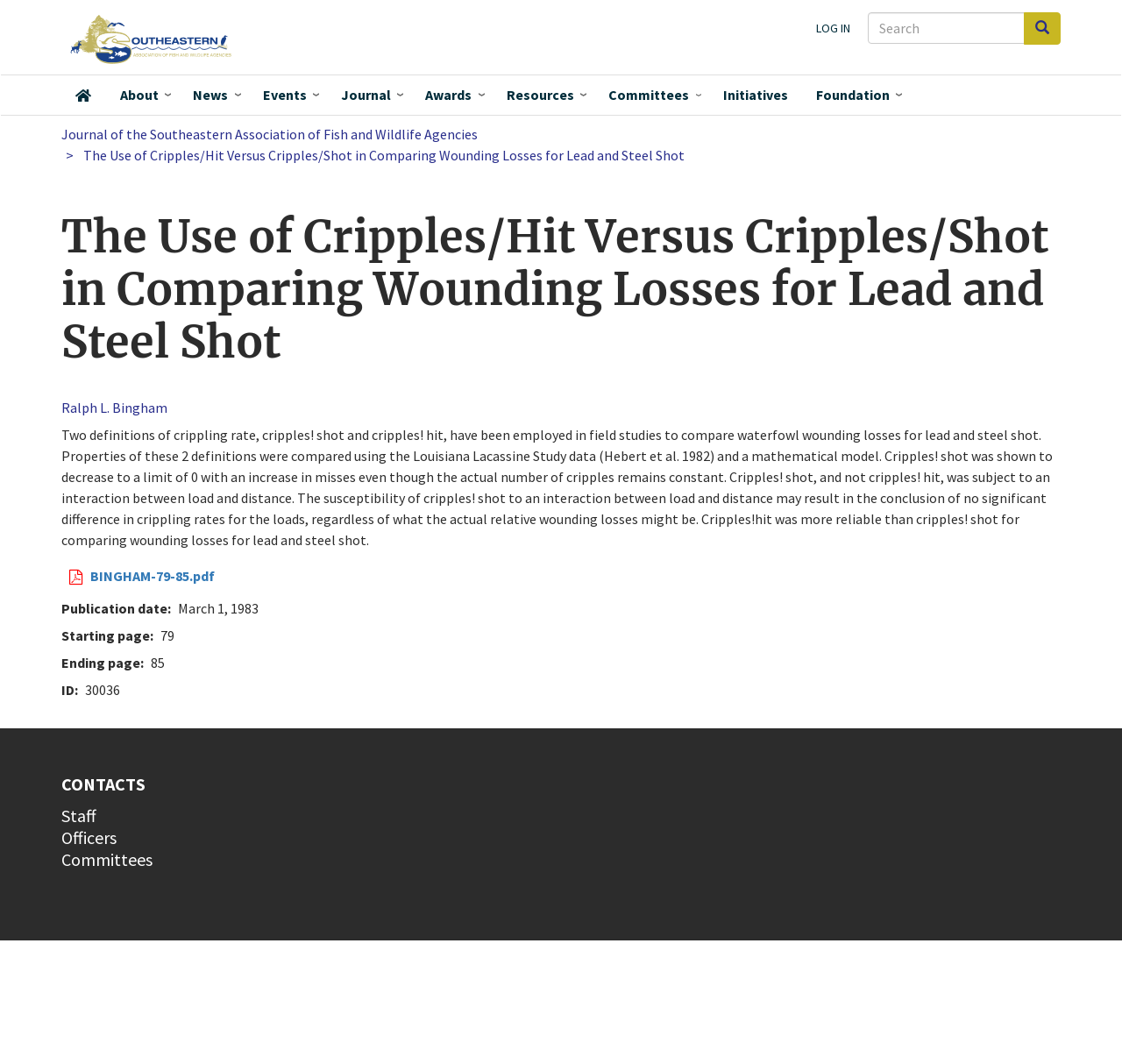What is the publication date of the article?
Carefully analyze the image and provide a detailed answer to the question.

I found the publication date by looking at the time element with the text 'March 1, 1983' which is a child element of the article element.